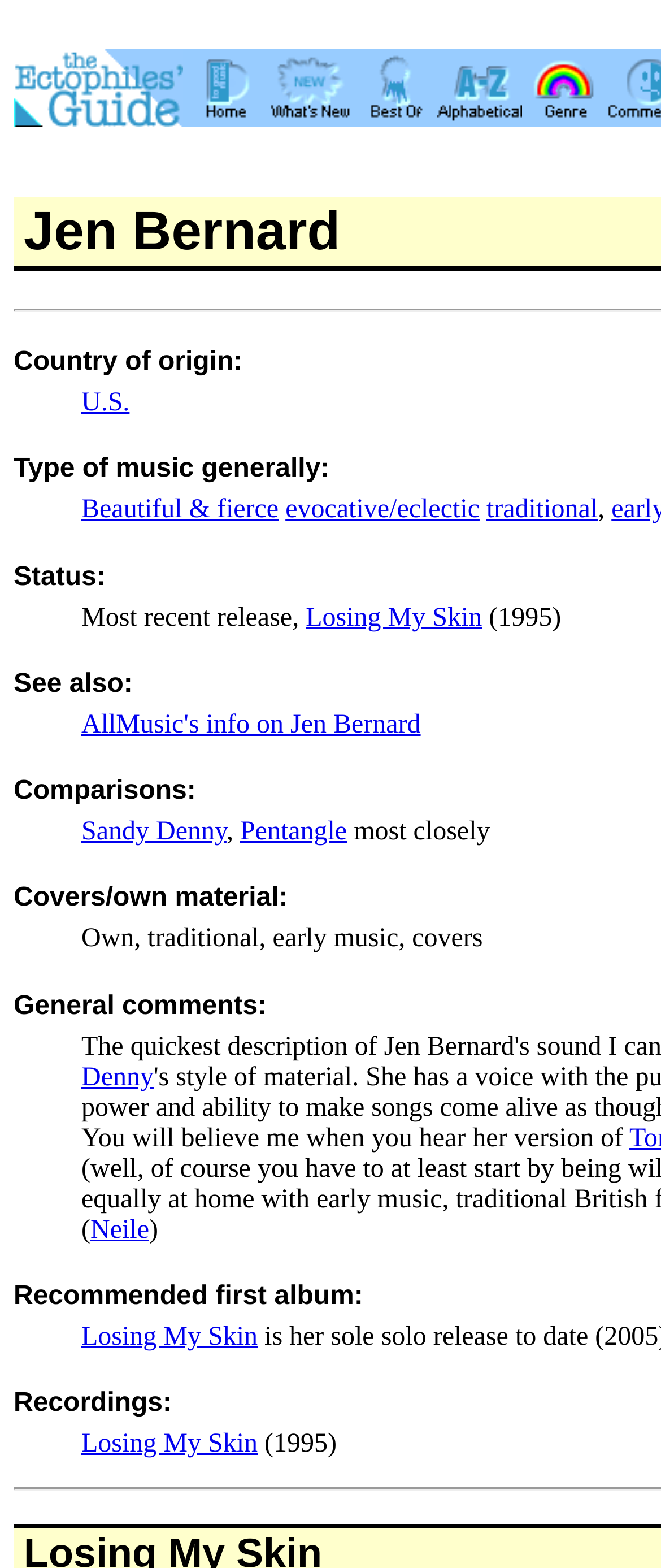Please determine the bounding box coordinates of the element to click in order to execute the following instruction: "Contact Neile". The coordinates should be four float numbers between 0 and 1, specified as [left, top, right, bottom].

[0.137, 0.775, 0.226, 0.794]